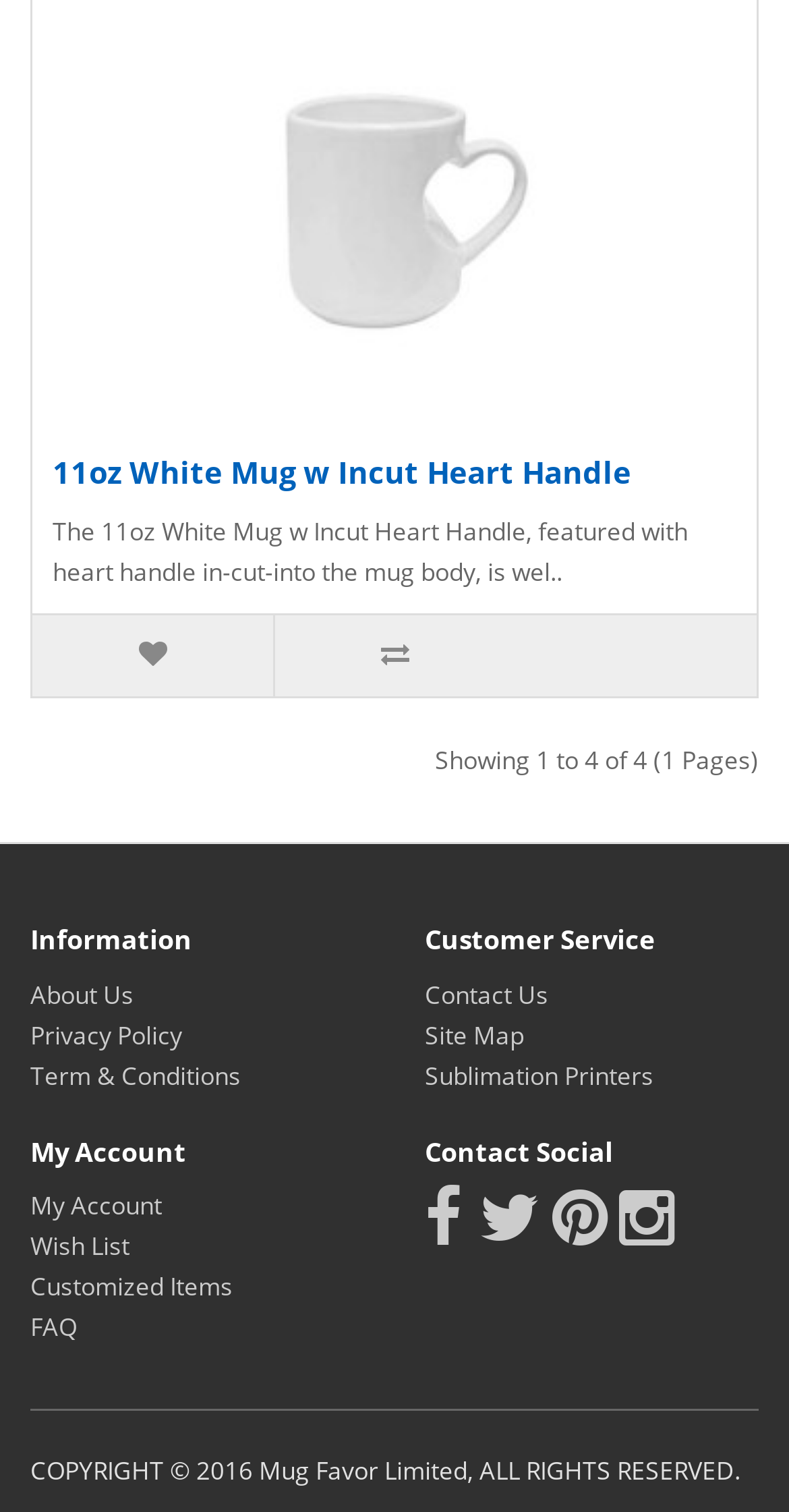What is the purpose of the heart handle on the mug?
Please use the visual content to give a single word or phrase answer.

Not specified